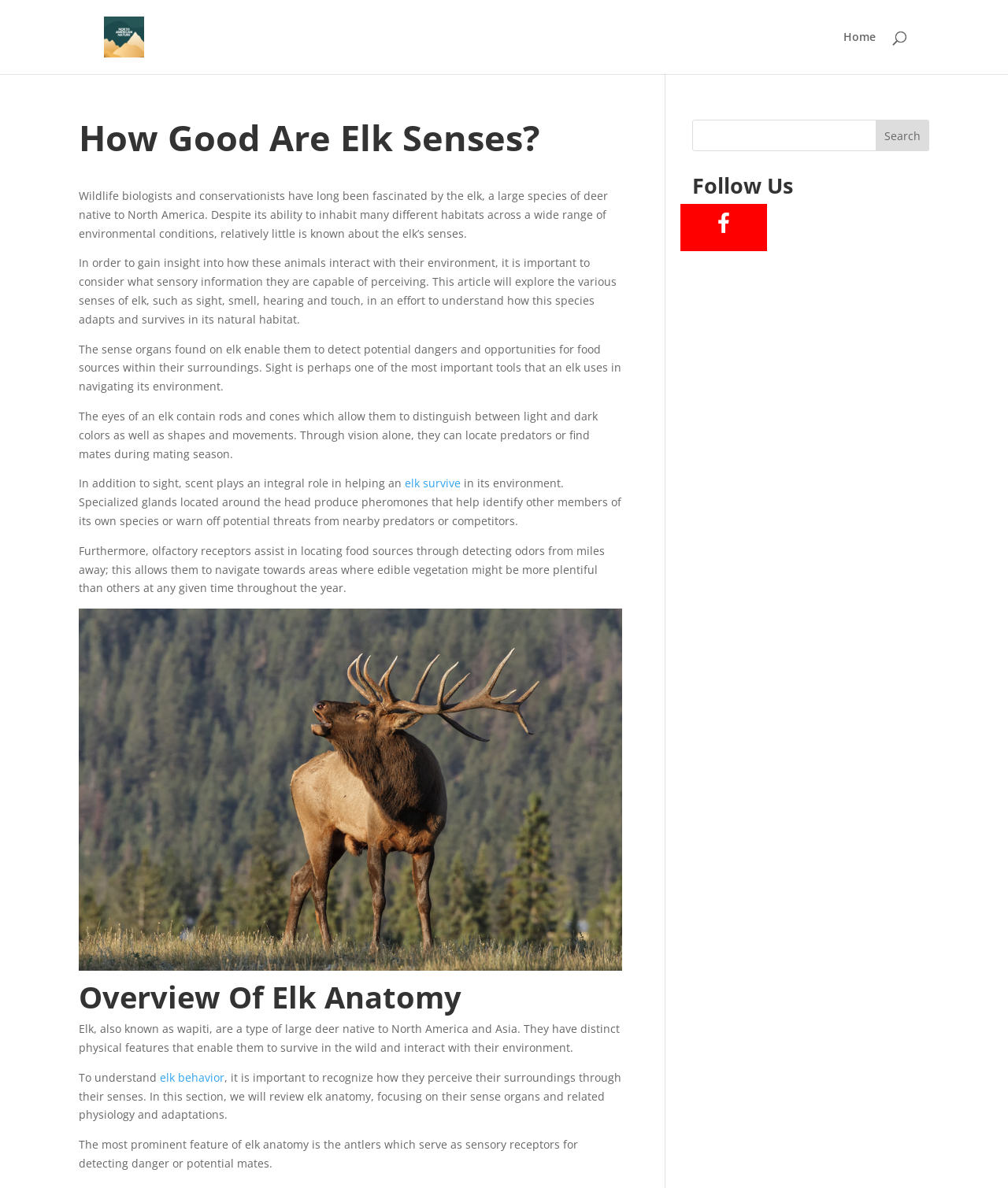Refer to the screenshot and give an in-depth answer to this question: What is the purpose of the specialized glands in elk?

The text explains that the specialized glands located around the head produce pheromones that help identify other members of its own species or warn off potential threats from nearby predators or competitors.